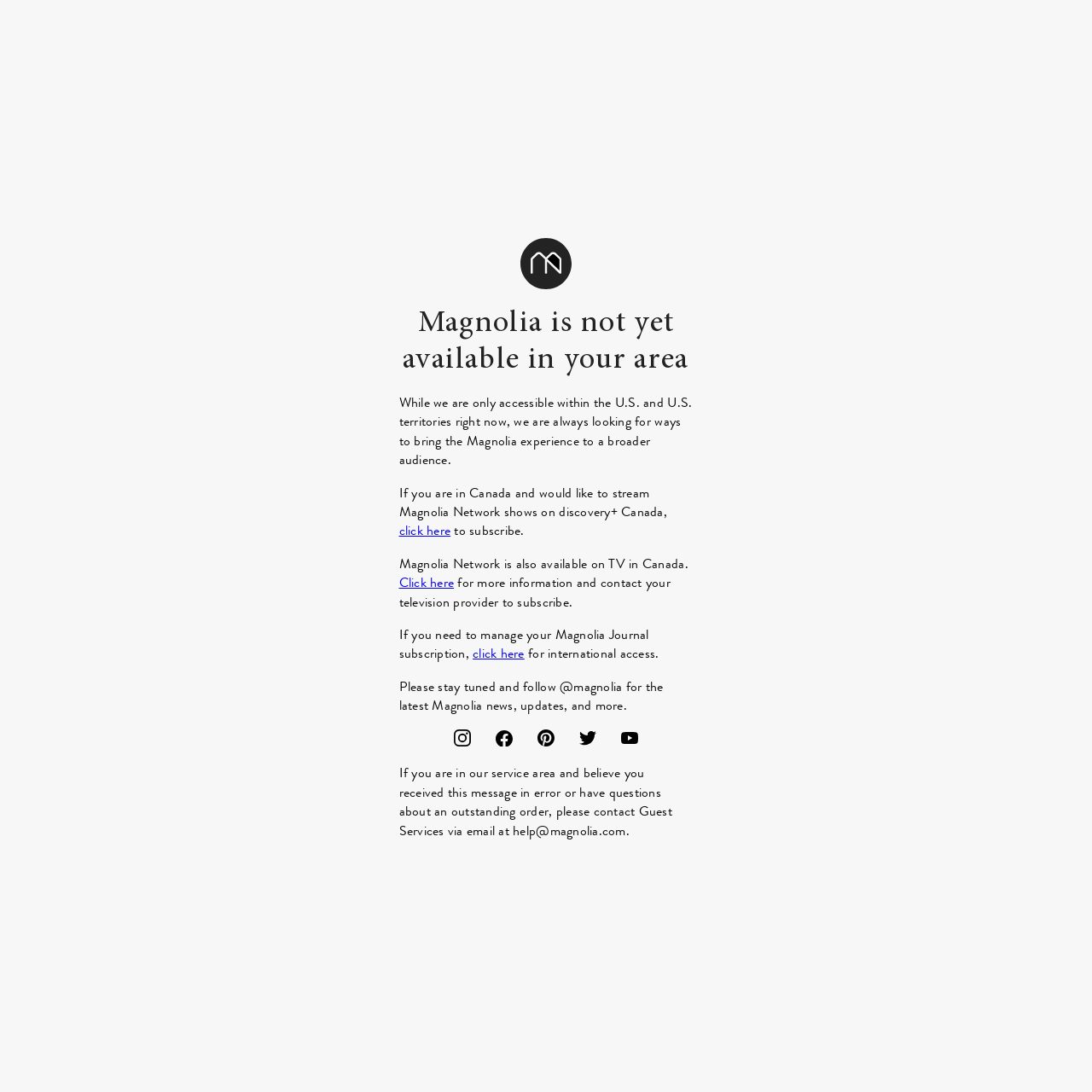Identify the bounding box coordinates of the region that needs to be clicked to carry out this instruction: "contact Guest Services via email". Provide these coordinates as four float numbers ranging from 0 to 1, i.e., [left, top, right, bottom].

[0.47, 0.751, 0.573, 0.769]